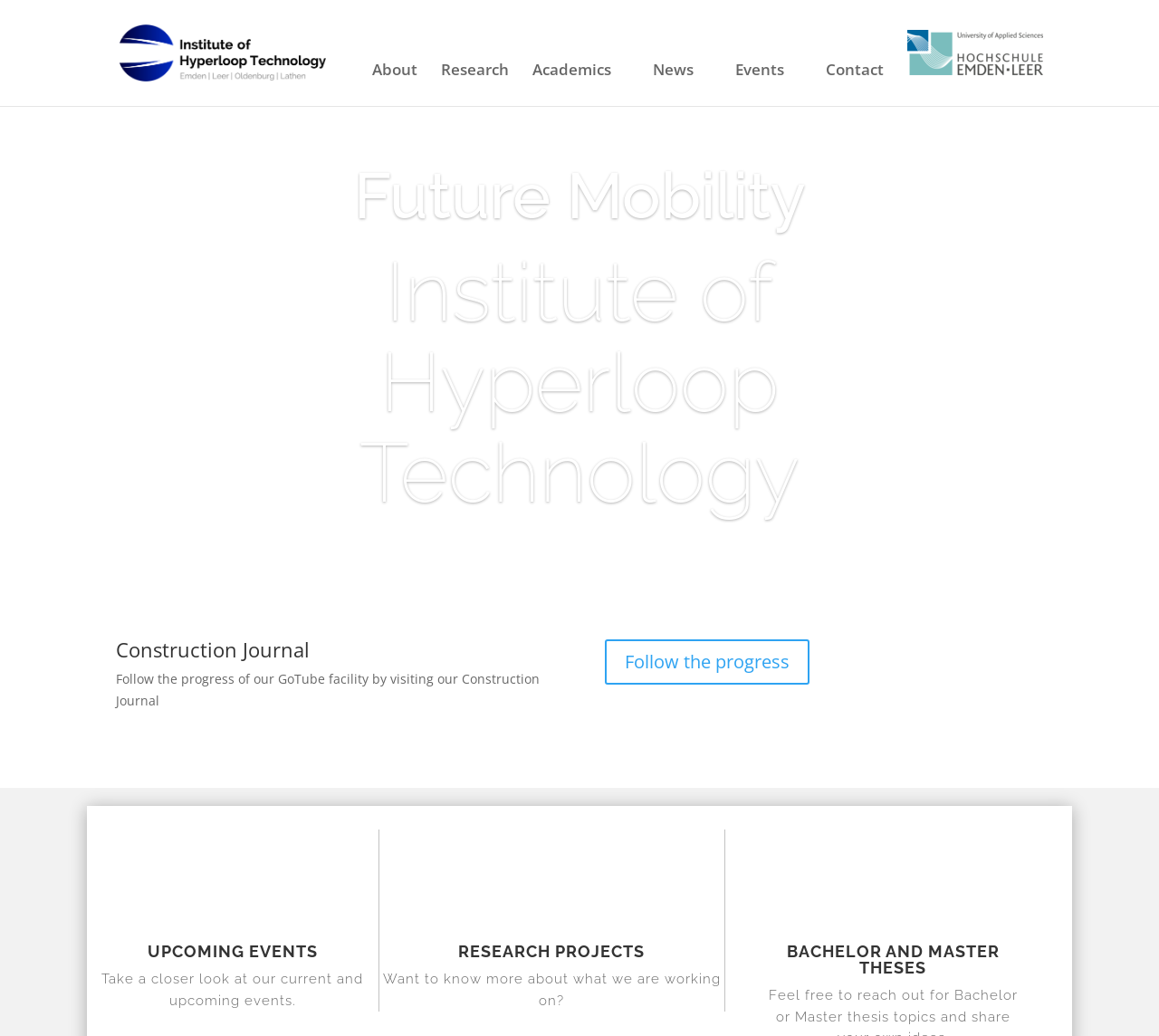Please provide the bounding box coordinate of the region that matches the element description: Bachelor and Master Theses. Coordinates should be in the format (top-left x, top-left y, bottom-right x, bottom-right y) and all values should be between 0 and 1.

[0.679, 0.909, 0.862, 0.943]